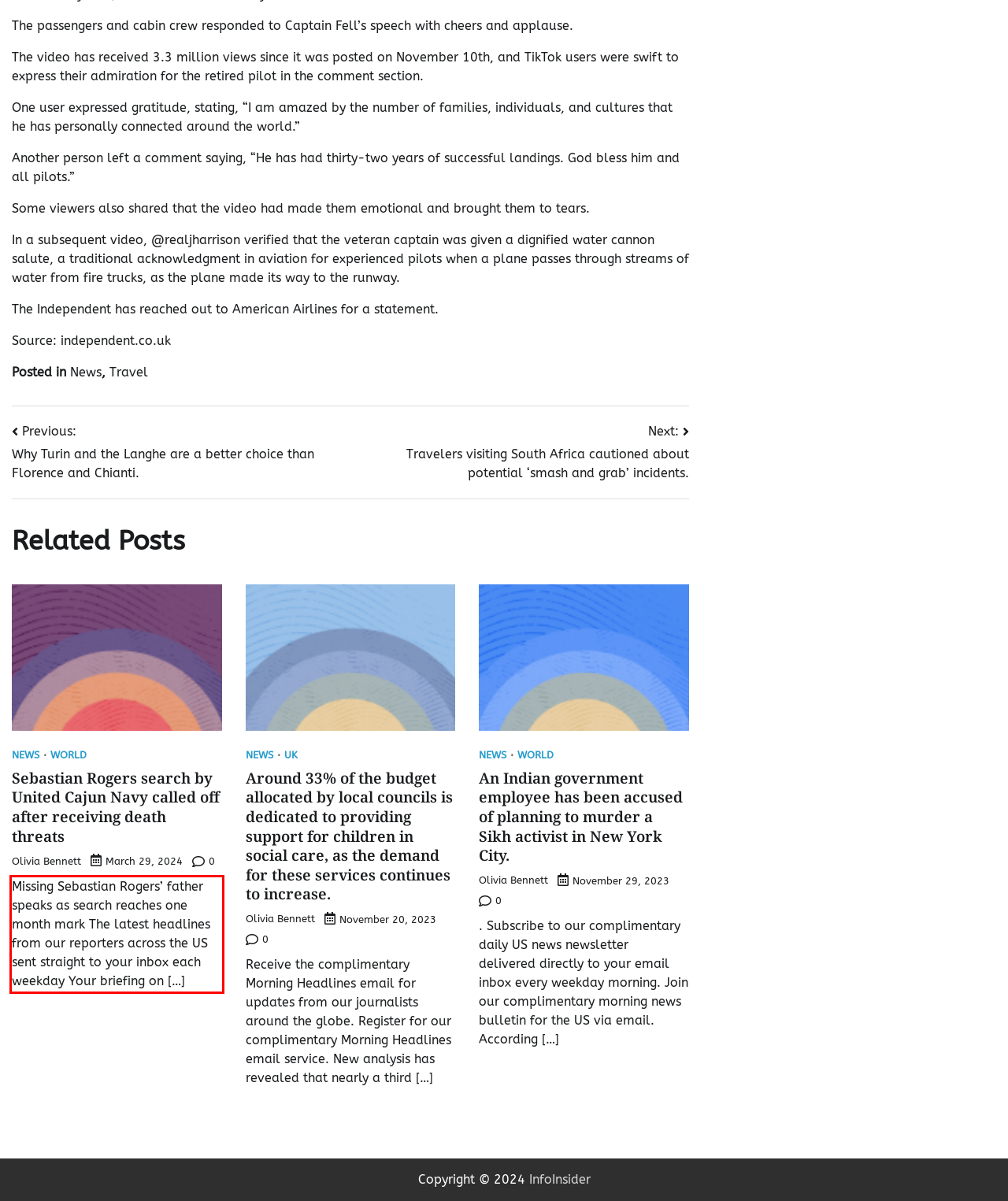Examine the screenshot of the webpage, locate the red bounding box, and generate the text contained within it.

Missing Sebastian Rogers’ father speaks as search reaches one month mark The latest headlines from our reporters across the US sent straight to your inbox each weekday Your briefing on […]